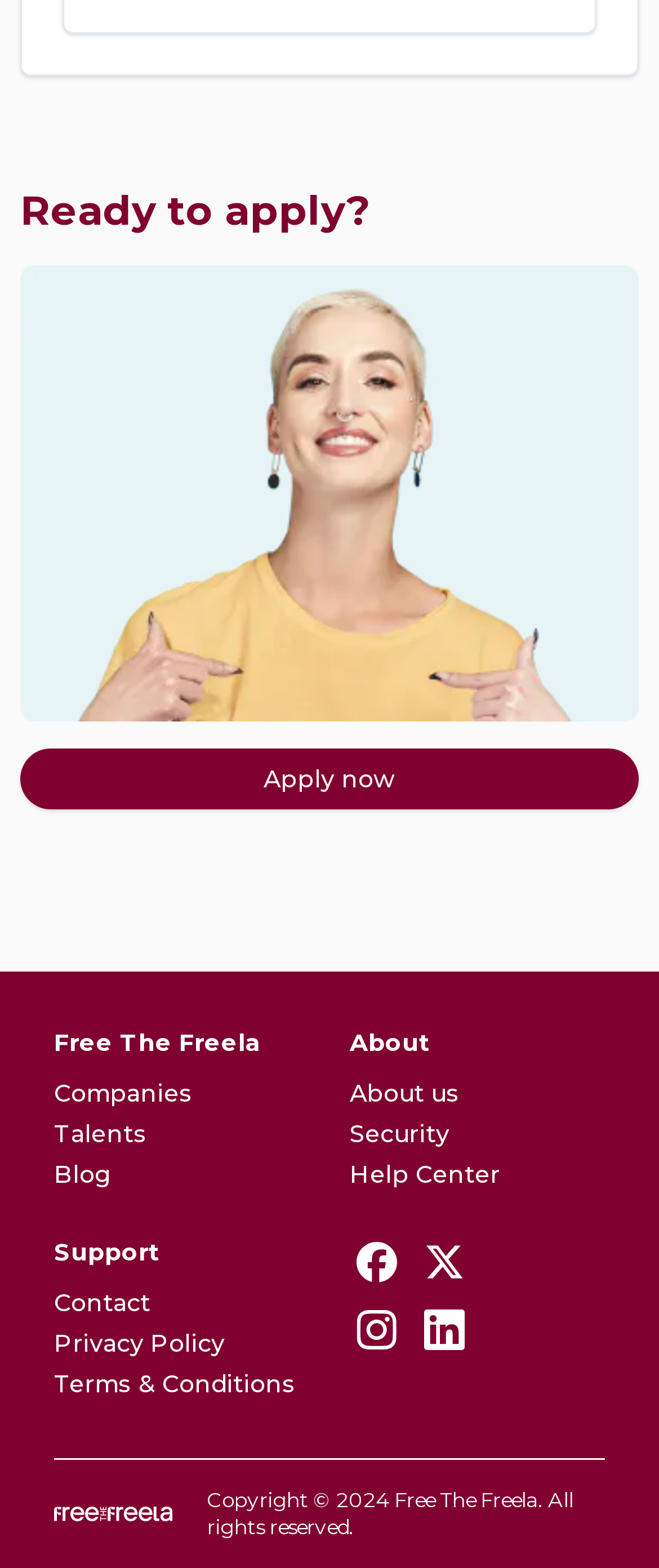Using the elements shown in the image, answer the question comprehensively: What social media platforms are linked on this website?

The website has links to four social media platforms: Facebook, Twitter, Instagram, and LinkedIn, which are indicated by the images and links on the webpage.